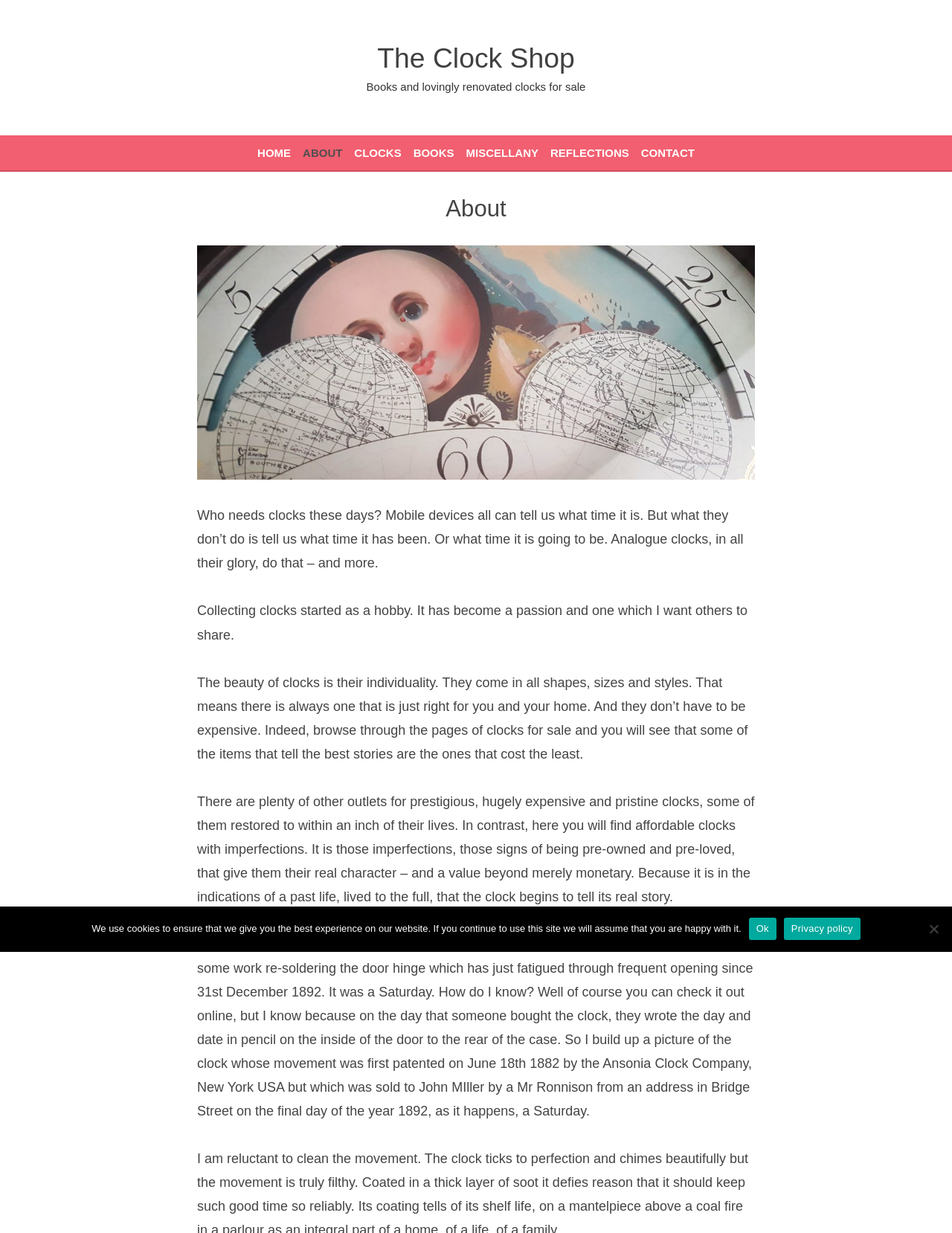What is special about the Tunis Ansonia mantel clock?
Answer the question in a detailed and comprehensive manner.

The Tunis Ansonia mantel clock is special because it has a history, as evidenced by the fact that the owner wrote the date and day of purchase on the inside of the door, and it needs repair work, which adds to its character.